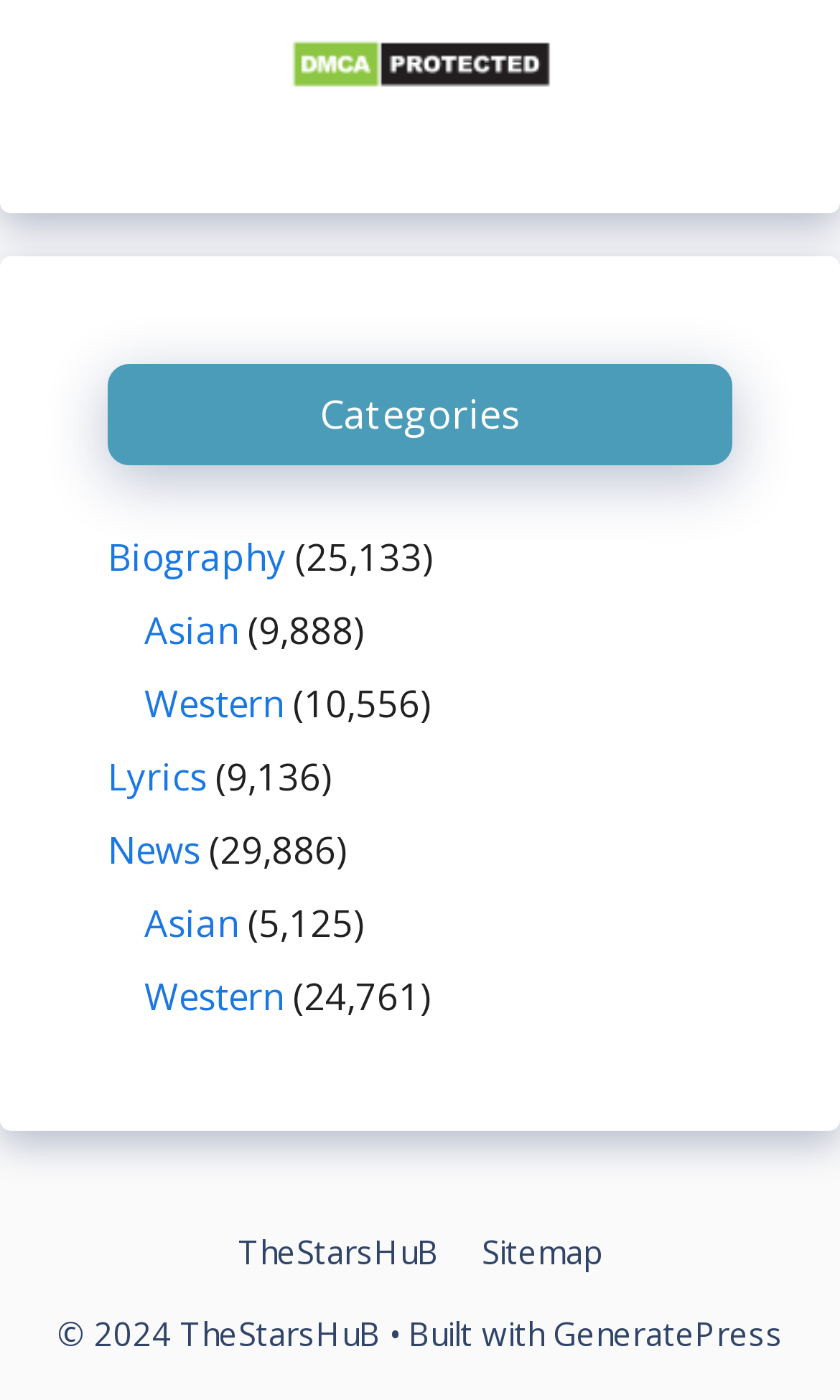Please indicate the bounding box coordinates of the element's region to be clicked to achieve the instruction: "Learn more about 'GeneratePress'". Provide the coordinates as four float numbers between 0 and 1, i.e., [left, top, right, bottom].

[0.658, 0.937, 0.932, 0.967]